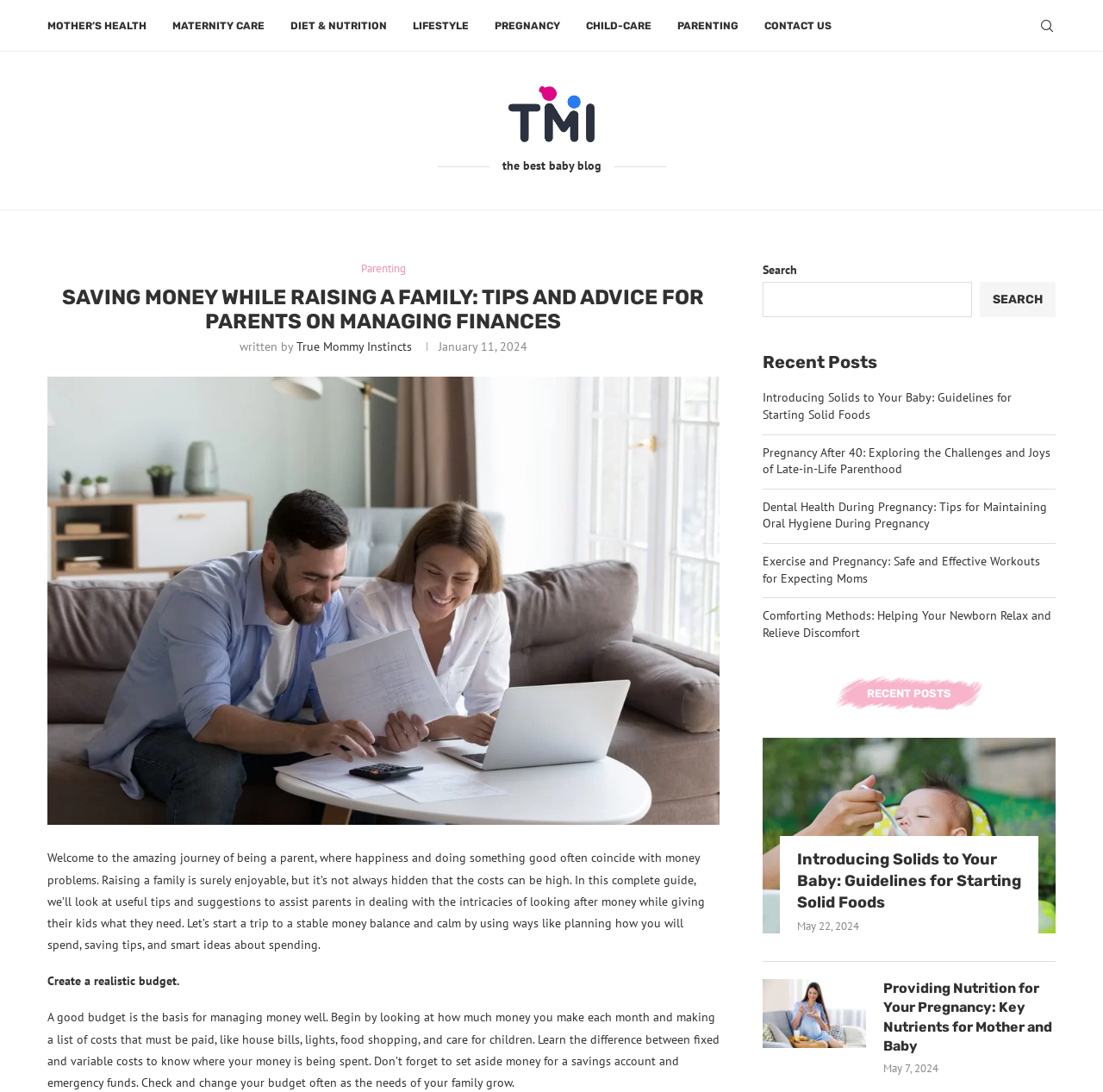Use the information in the screenshot to answer the question comprehensively: What is the title of the first recent post?

The title of the first recent post can be found in the link 'Introducing Solids to Your Baby: Guidelines for Starting Solid Foods' with a bounding box of [0.691, 0.357, 0.917, 0.387].